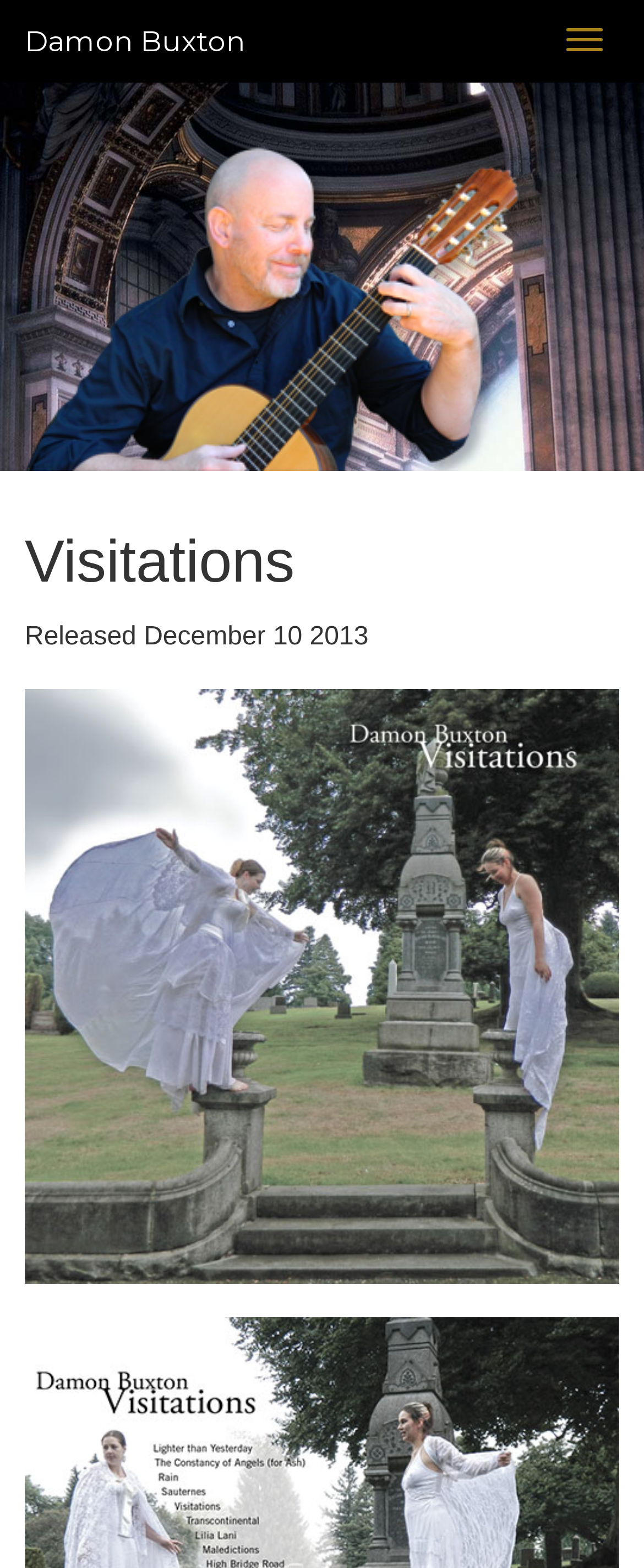Using the provided description Damon Buxton, find the bounding box coordinates for the UI element. Provide the coordinates in (top-left x, top-left y, bottom-right x, bottom-right y) format, ensuring all values are between 0 and 1.

[0.0, 0.0, 0.421, 0.053]